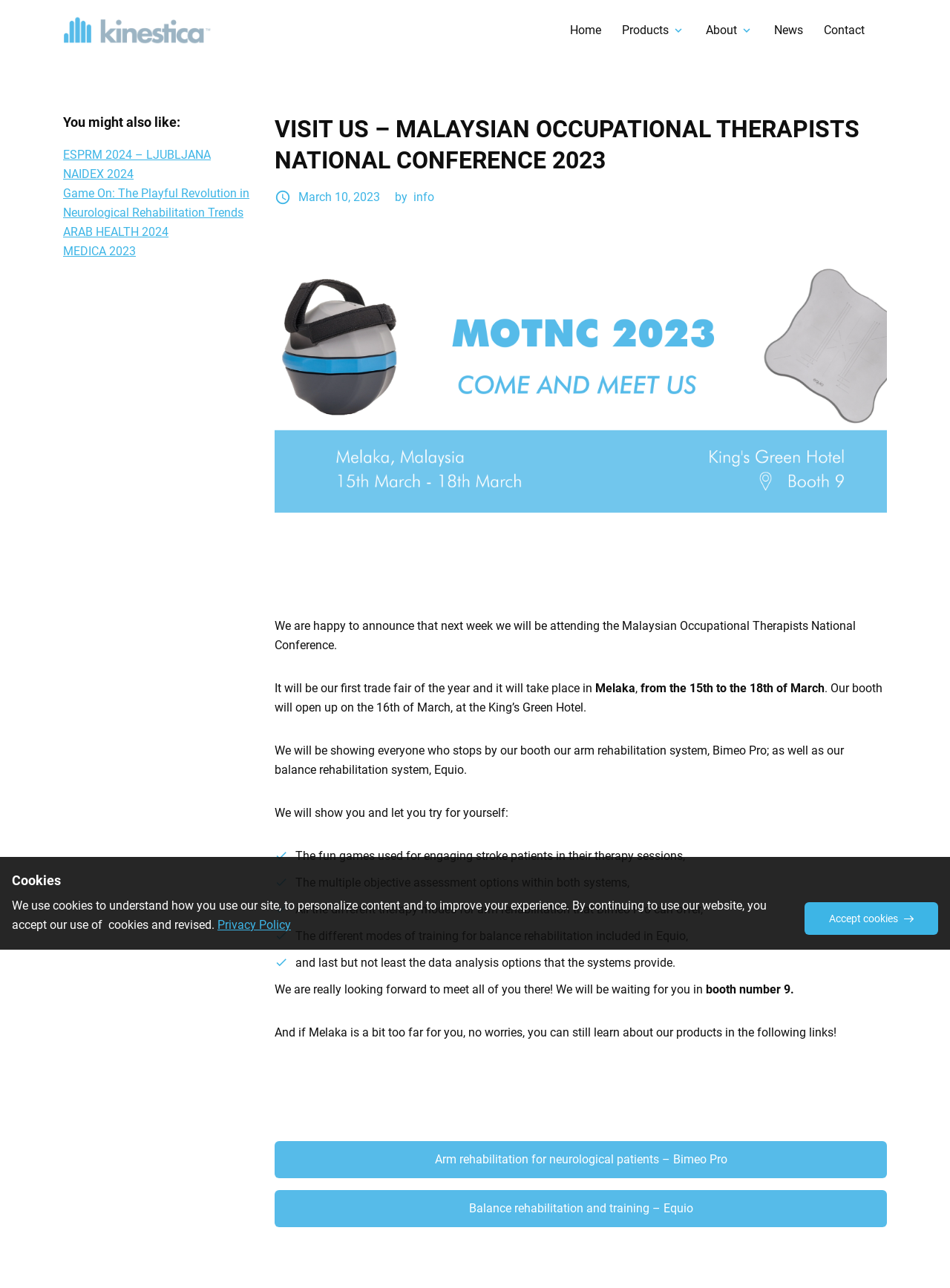Please find the bounding box for the UI component described as follows: "Aboutexpand_more".

[0.735, 0.016, 0.801, 0.031]